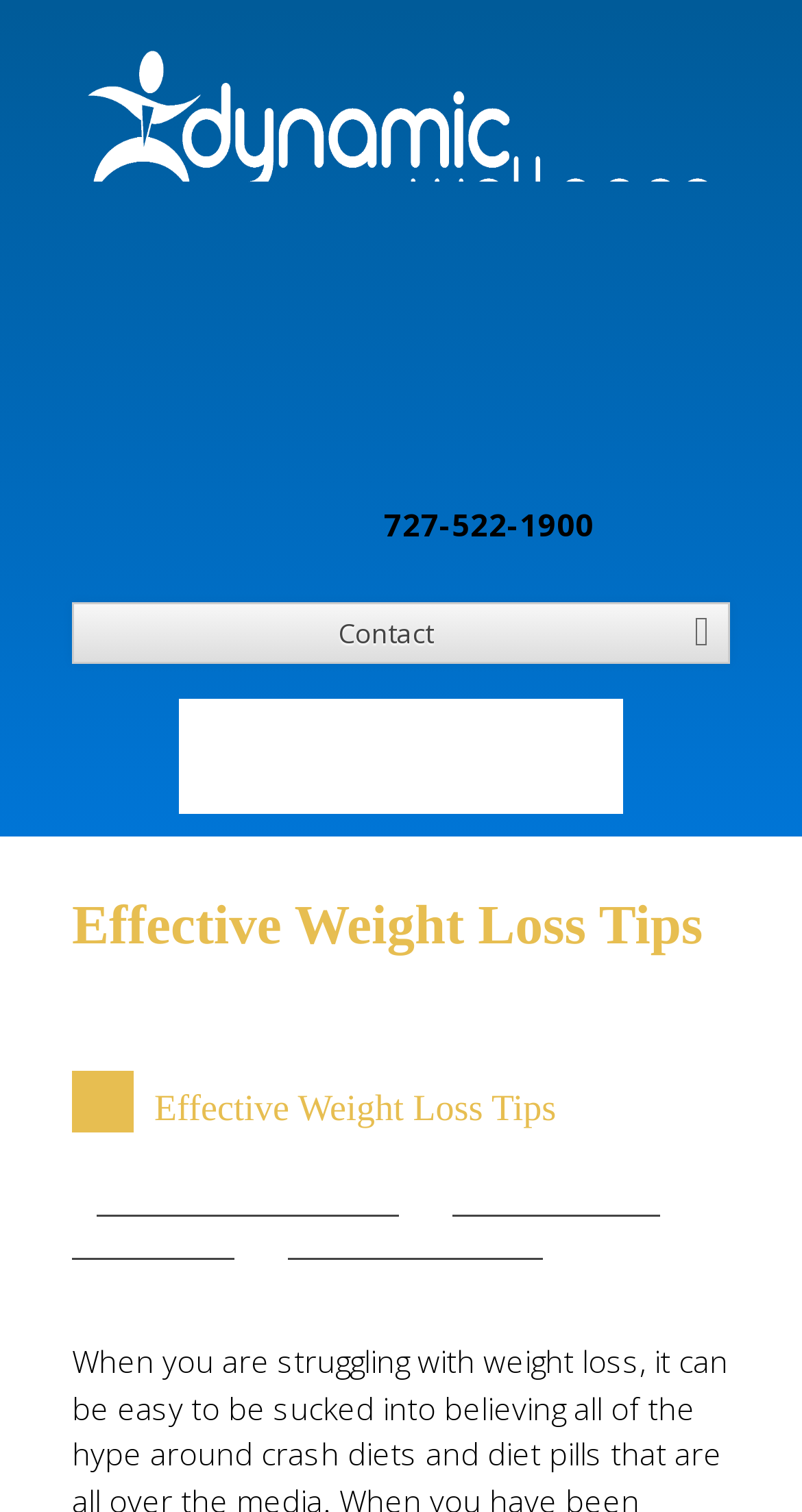What is the location of the chiropractic office?
Please provide a single word or phrase based on the screenshot.

St. Petersburg